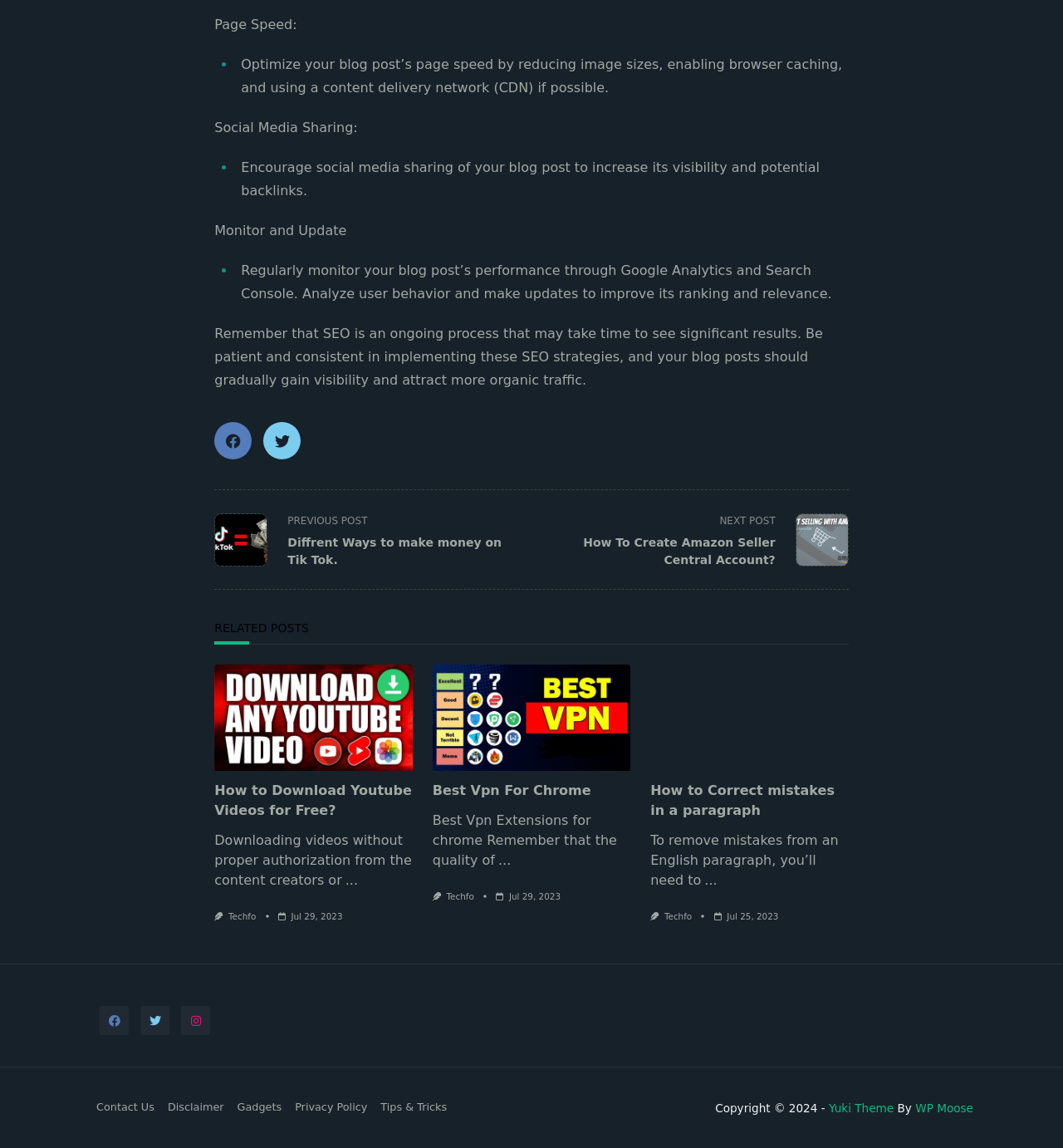Respond to the question below with a concise word or phrase:
How often should you monitor and update your blog post?

Regularly